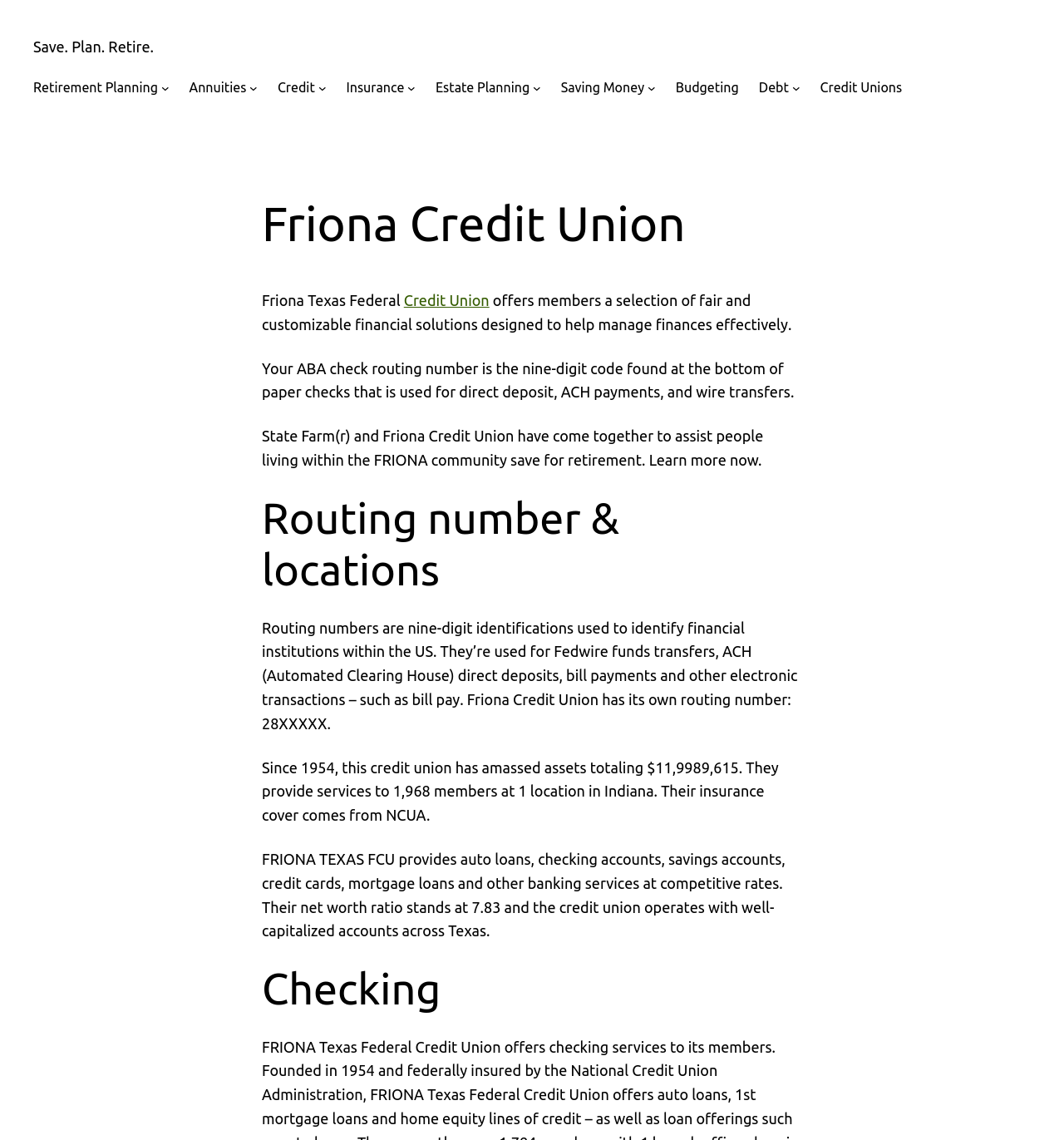Using the information shown in the image, answer the question with as much detail as possible: What type of insurance covers Friona Credit Union?

The type of insurance that covers Friona Credit Union can be found in the StaticText element that provides information about the credit union's insurance coverage.